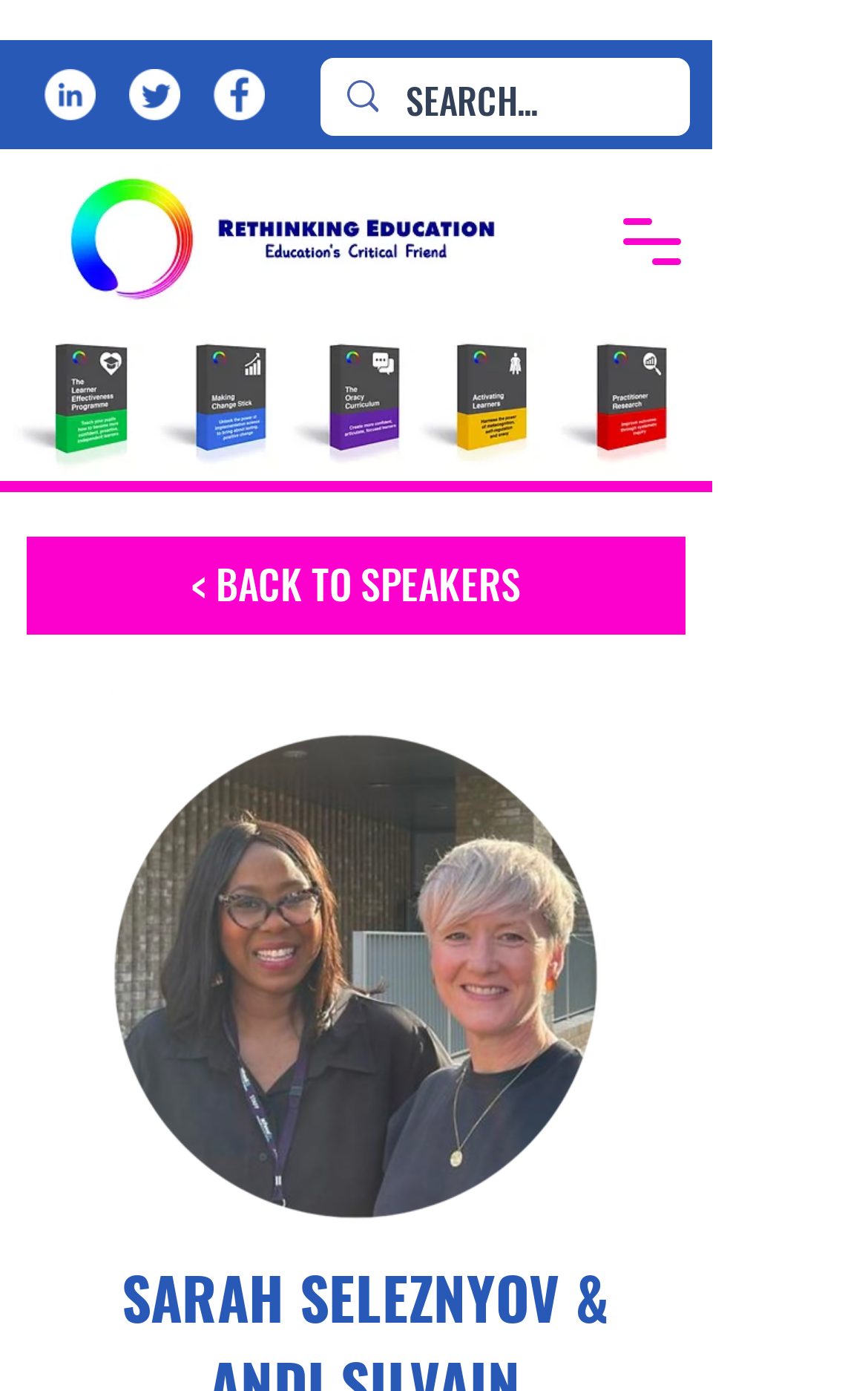Locate the bounding box coordinates of the UI element described by: "< BACK TO SPEAKERS". The bounding box coordinates should consist of four float numbers between 0 and 1, i.e., [left, top, right, bottom].

[0.031, 0.386, 0.79, 0.456]